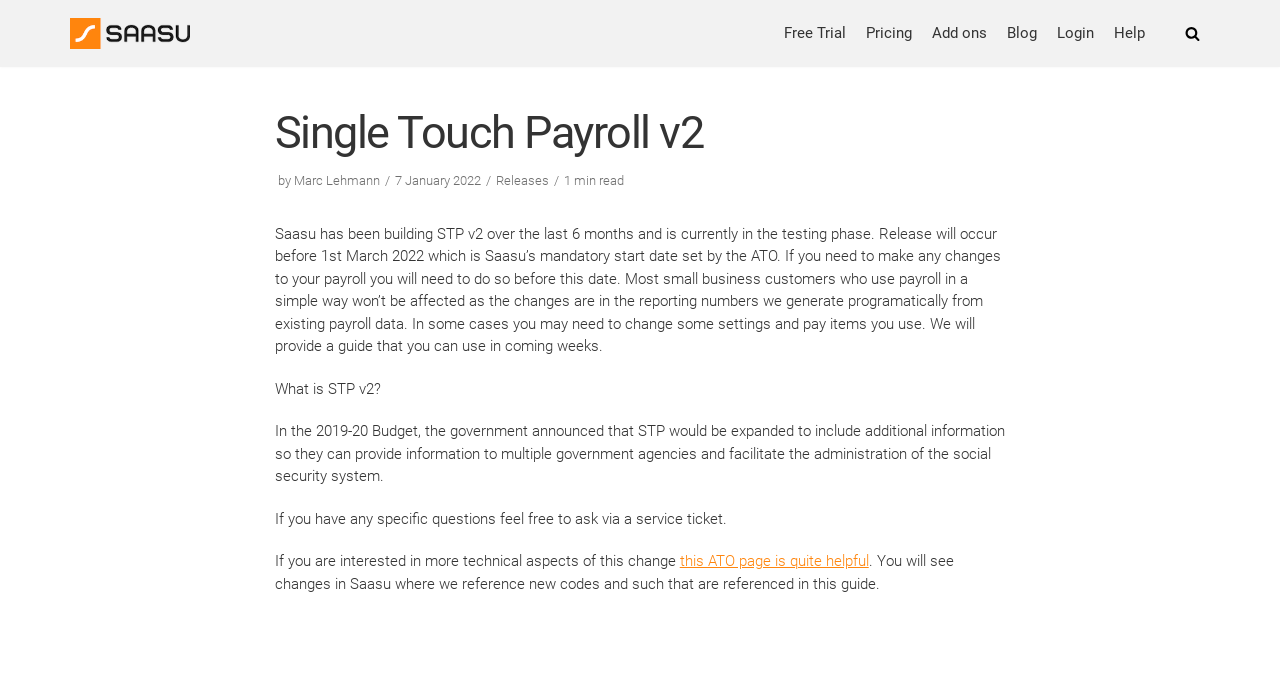Give a detailed explanation of the elements present on the webpage.

The webpage is about Single Touch Payroll v2 by Saasu Online Accounting. At the top left, there is a "Skip to content" link. Next to it, there is a link to "Online Accounting". On the top right, there is a primary navigation menu with links to "Free Trial", "Pricing", "Add ons", "Blog", "Login", and "Help". 

Below the navigation menu, there is an article section that takes up most of the page. The article has a heading "Single Touch Payroll v2" followed by the text "by" and a link to "Marc Lehmann". There is also a timestamp "7 January 2022" and a link to "Releases". The article content is divided into several paragraphs. The first paragraph explains that Saasu has been building STP v2 and is currently in the testing phase, with a mandatory start date set by the ATO. 

The following paragraphs provide more information about STP v2, including what it is and how it will affect small business customers who use payroll. There is also a note about asking questions via a service ticket and a link to an ATO page for more technical information. At the bottom right of the page, there is a small icon with no description.